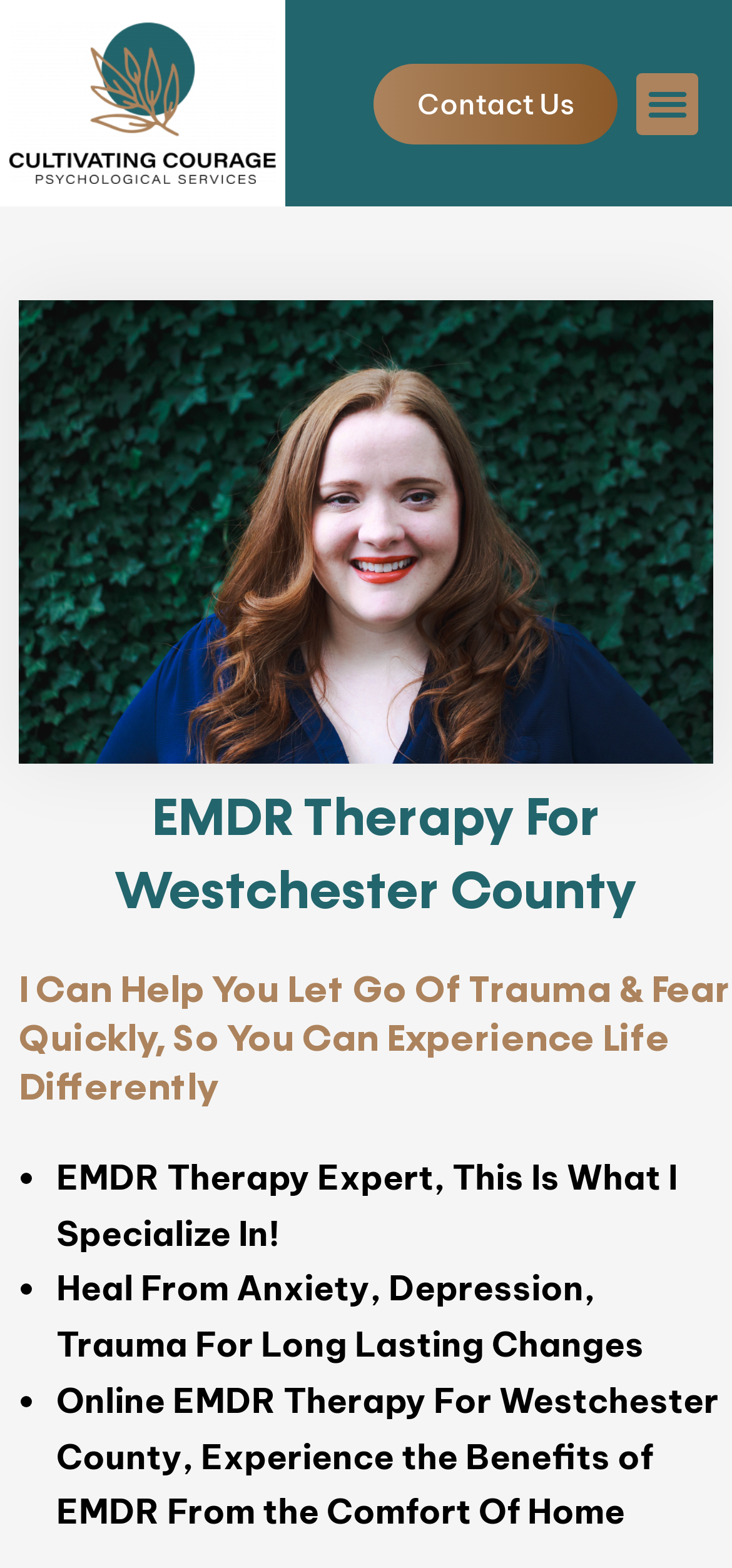What is the logo of the website?
Look at the screenshot and give a one-word or phrase answer.

EMDR-therapy-westchester-county